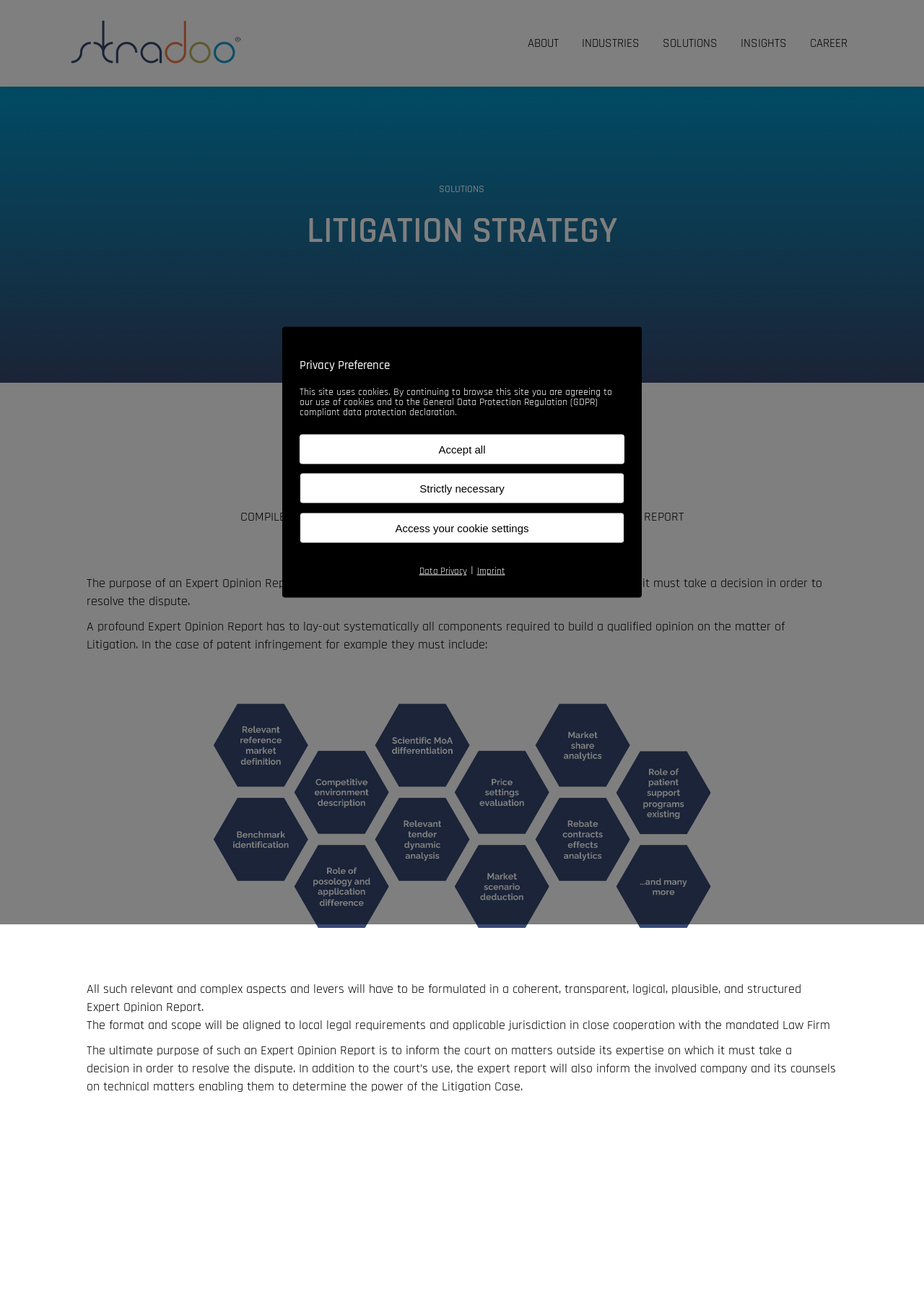Reply to the question with a single word or phrase:
What is the format of an Expert Opinion Report aligned to?

Local legal requirements